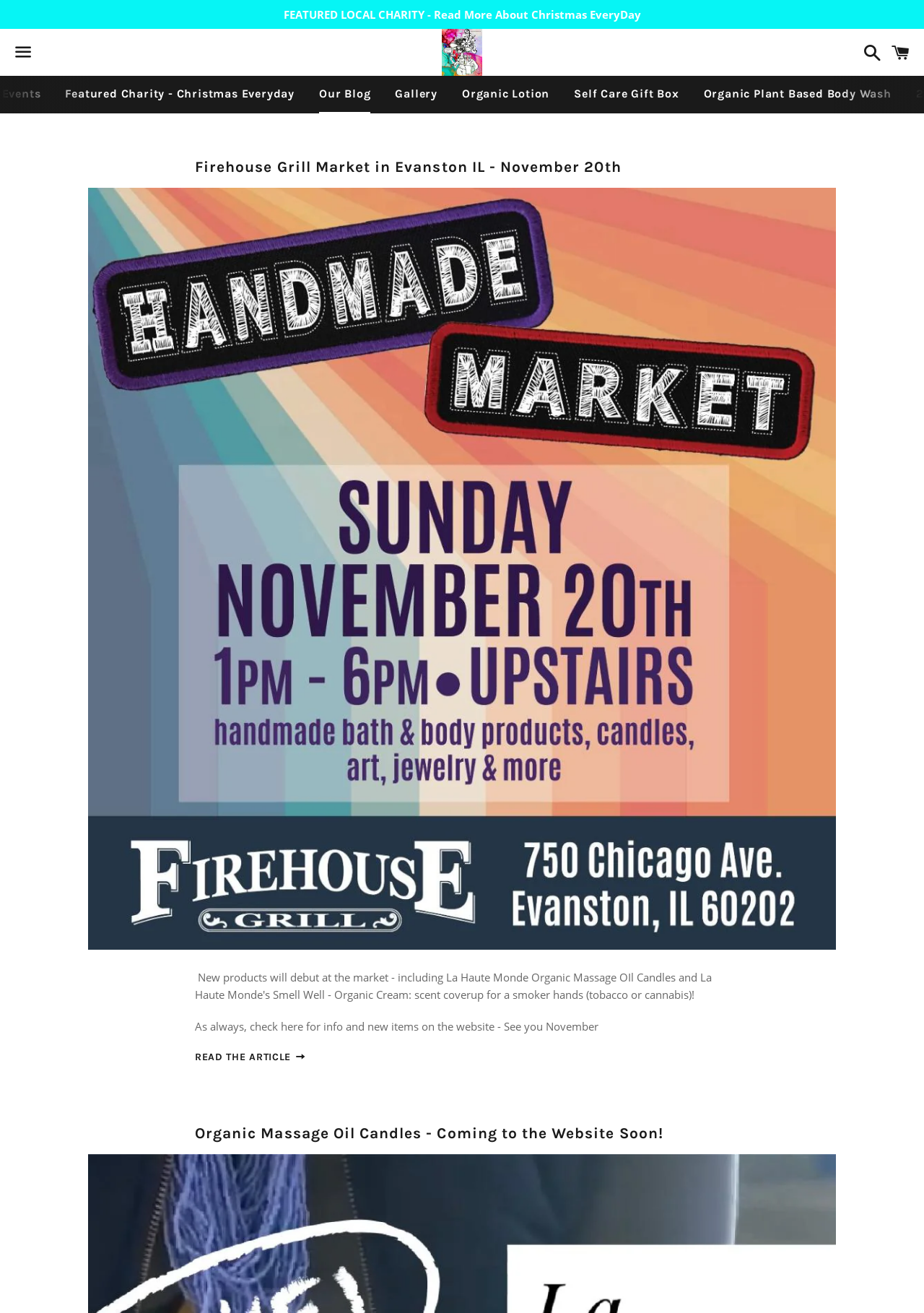What is the purpose of the 'TRY YOUR LUCK!' button?
Using the image, respond with a single word or phrase.

To enter a spin to win contest